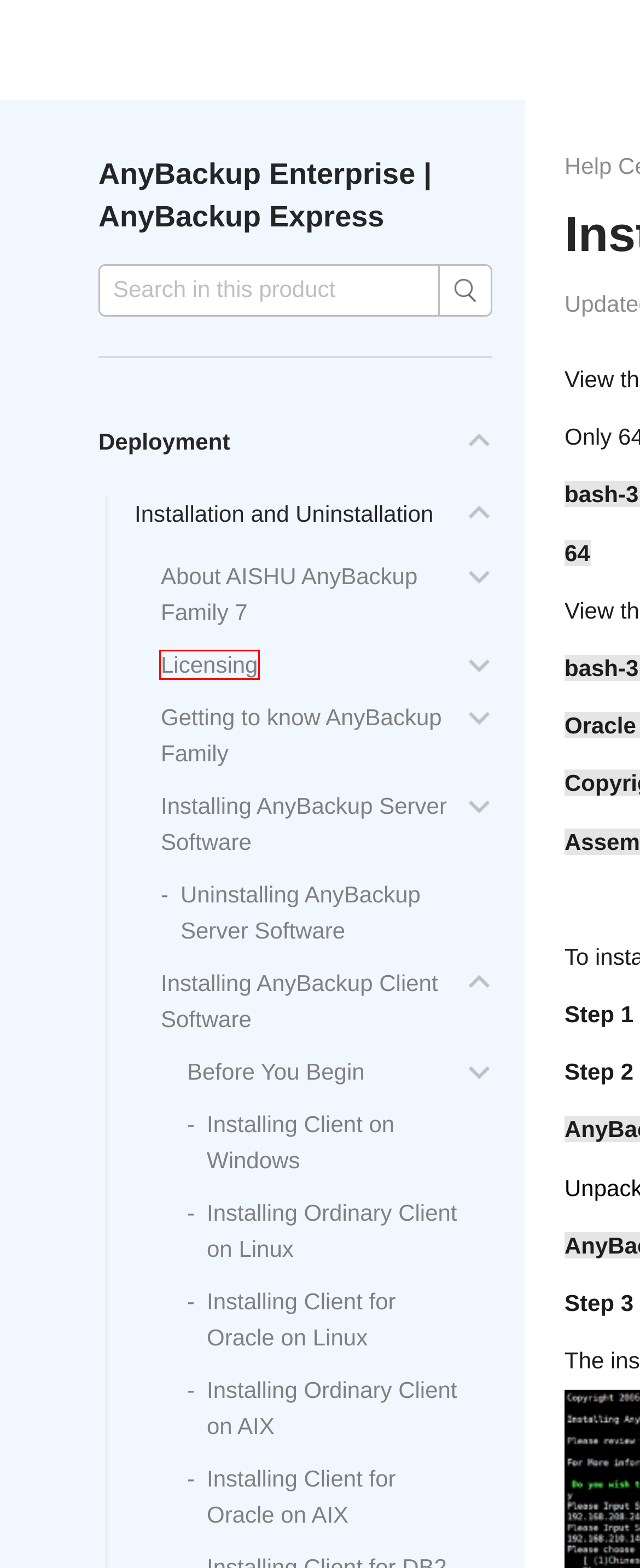After examining the screenshot of a webpage with a red bounding box, choose the most accurate webpage description that corresponds to the new page after clicking the element inside the red box. Here are the candidates:
A. Installing Ordinary Client on Linux
B. Installing Client for Oracle on Linux
C. Installing Client for Oracle on AIX
D. Before You Begin
E. Licensing
F. Getting to know AnyBackup Family
G. Installing Ordinary Client on AIX
H. Uninstalling AnyBackup Server Software

E